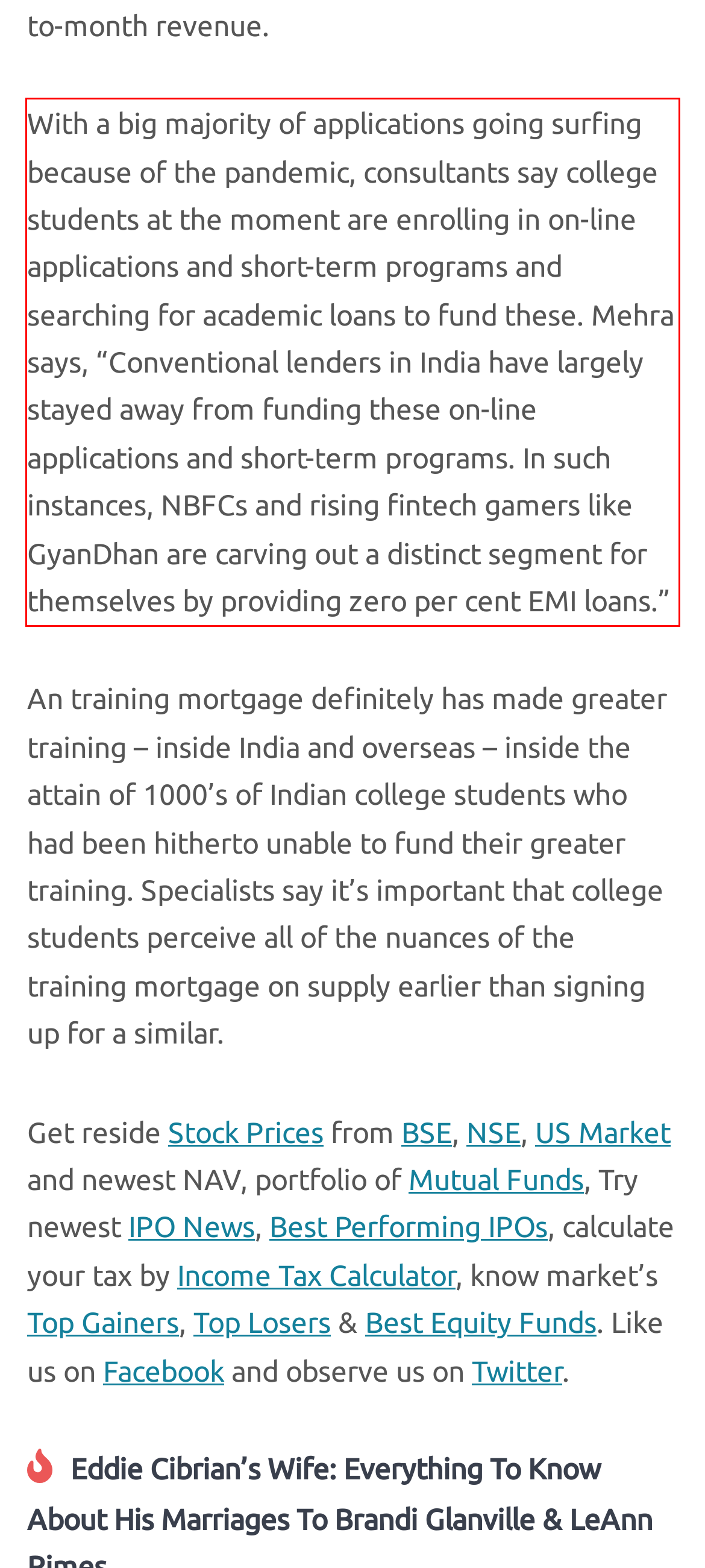You are given a screenshot with a red rectangle. Identify and extract the text within this red bounding box using OCR.

With a big majority of applications going surfing because of the pandemic, consultants say college students at the moment are enrolling in on-line applications and short-term programs and searching for academic loans to fund these. Mehra says, “Conventional lenders in India have largely stayed away from funding these on-line applications and short-term programs. In such instances, NBFCs and rising fintech gamers like GyanDhan are carving out a distinct segment for themselves by providing zero per cent EMI loans.”